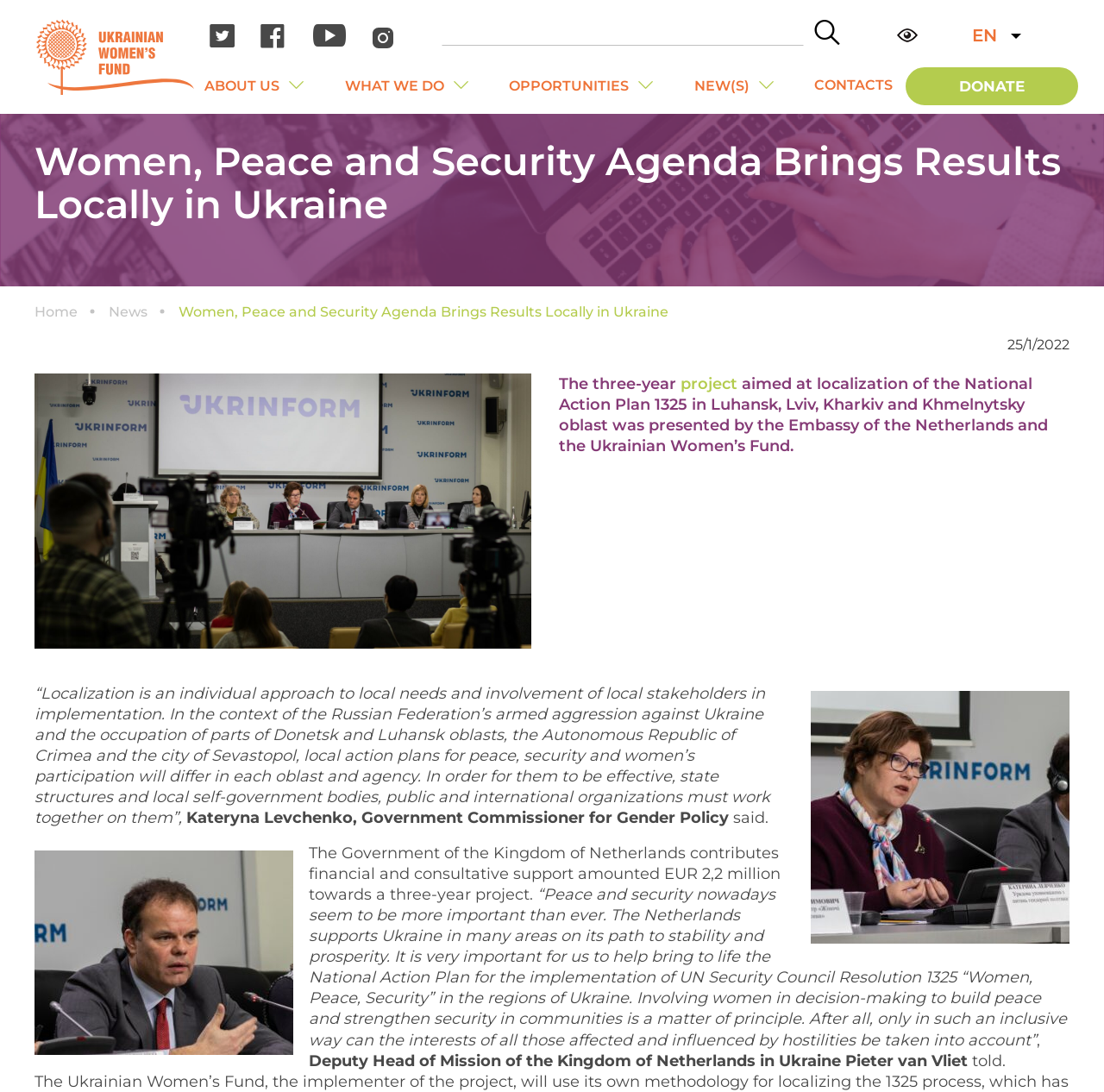Find the bounding box coordinates of the clickable area that will achieve the following instruction: "Read about the mission and values".

[0.197, 0.109, 0.341, 0.124]